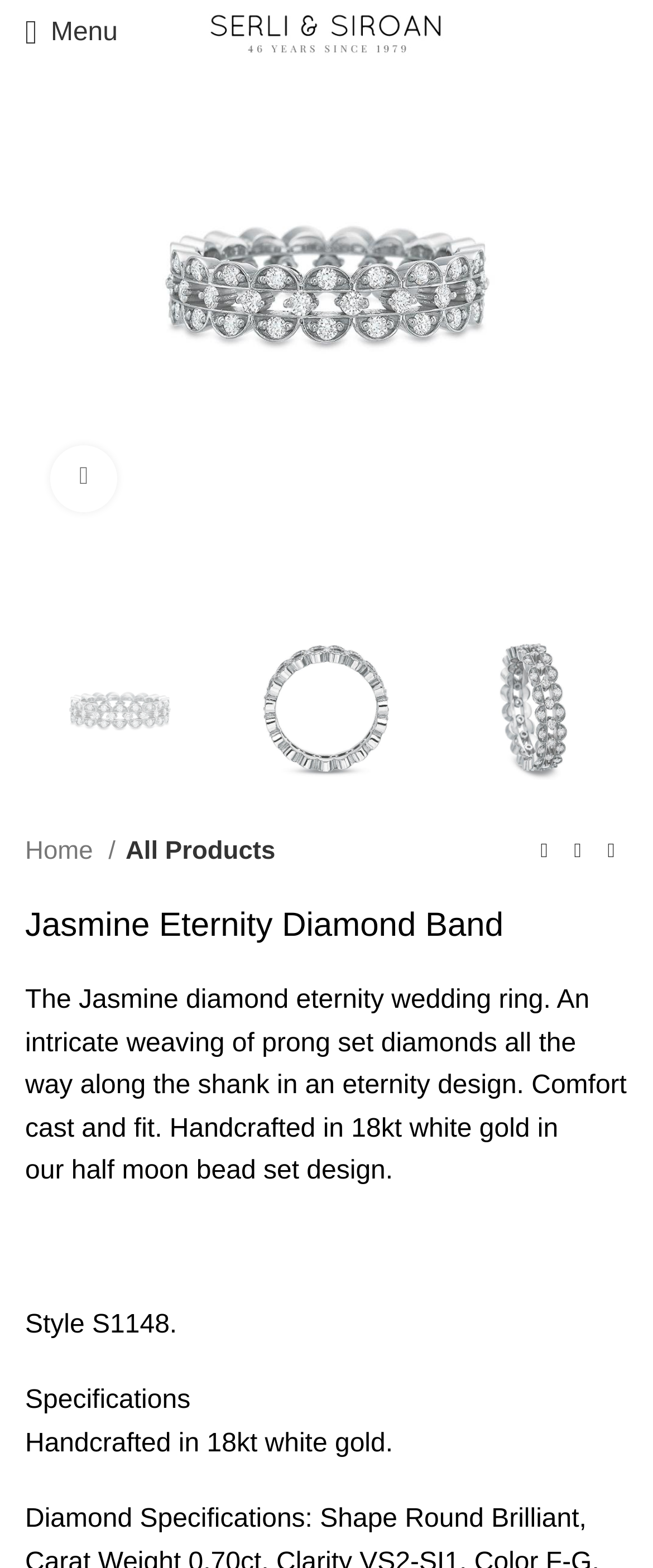Please mark the clickable region by giving the bounding box coordinates needed to complete this instruction: "Return to top".

None